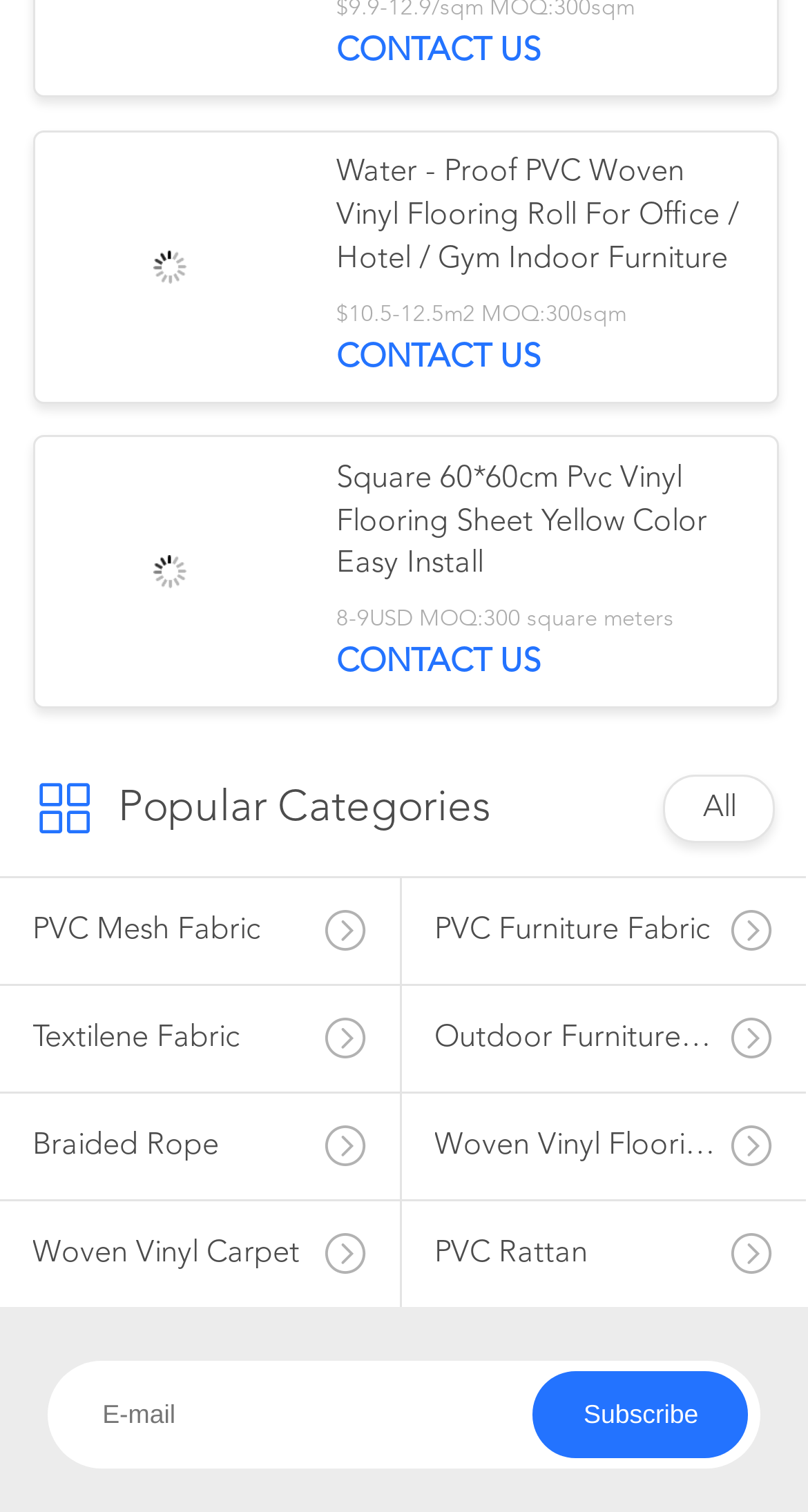Using the webpage screenshot, find the UI element described by contact us. Provide the bounding box coordinates in the format (top-left x, top-left y, bottom-right x, bottom-right y), ensuring all values are floating point numbers between 0 and 1.

[0.416, 0.428, 0.67, 0.45]